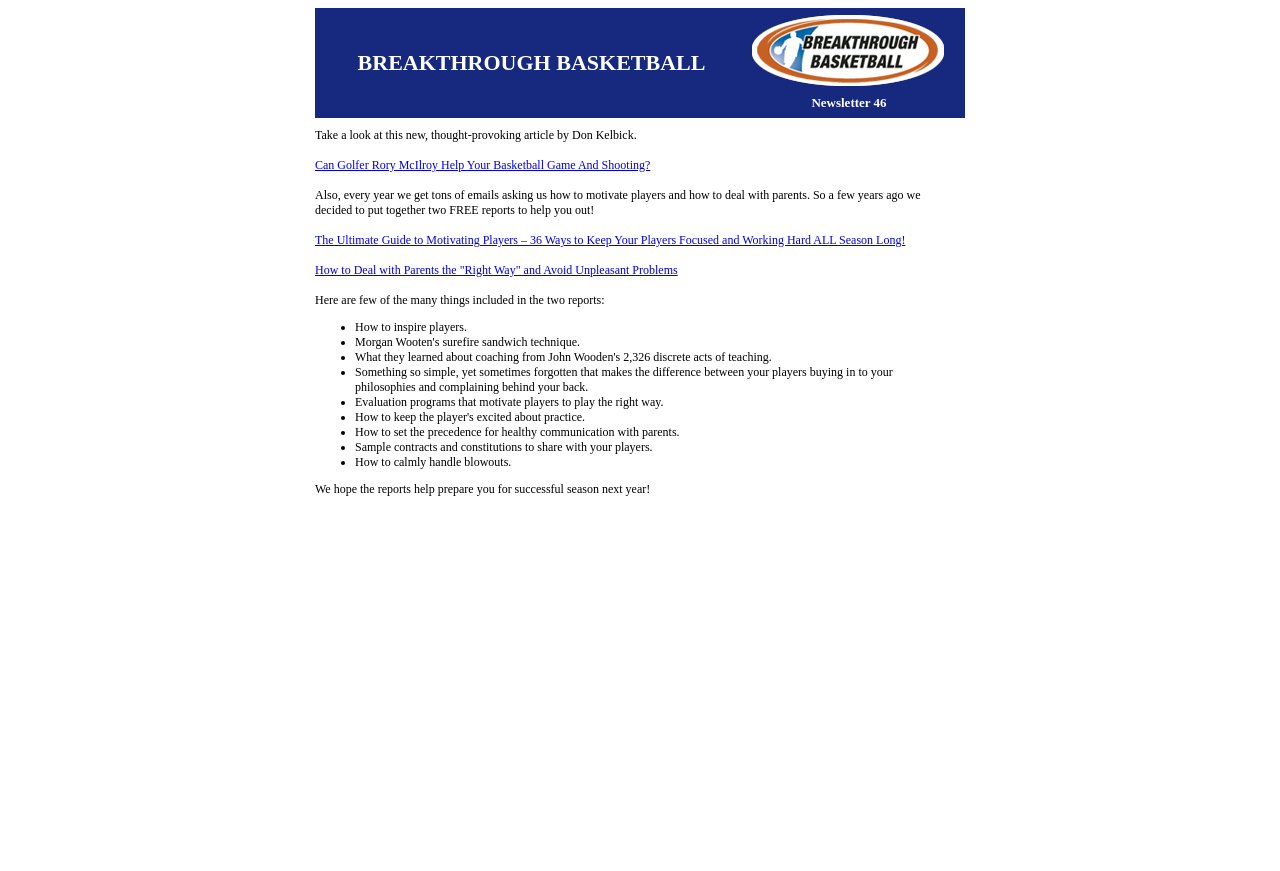What is the purpose of the two free reports mentioned in the webpage?
Identify the answer in the screenshot and reply with a single word or phrase.

To help with motivating players and dealing with parents